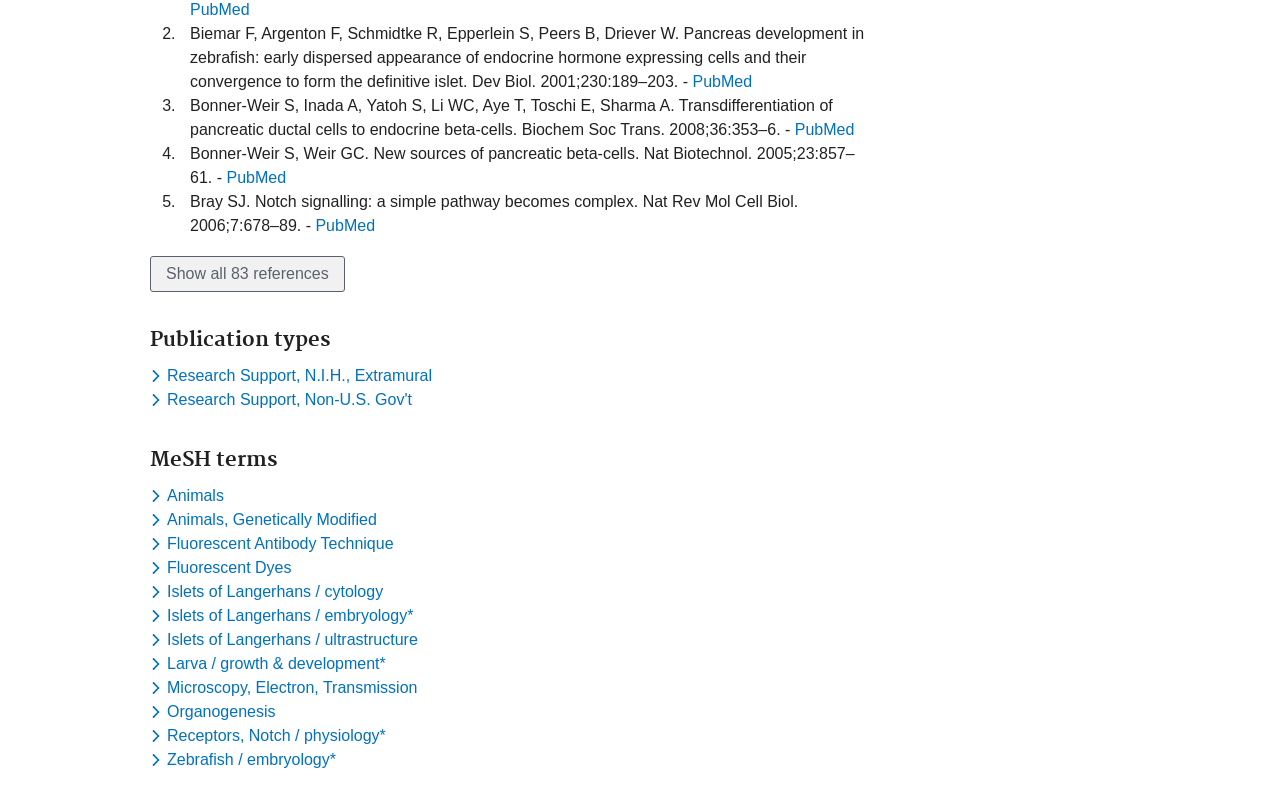Please identify the coordinates of the bounding box for the clickable region that will accomplish this instruction: "Toggle the dropdown menu for keyword 'Animals'".

[0.117, 0.617, 0.179, 0.64]